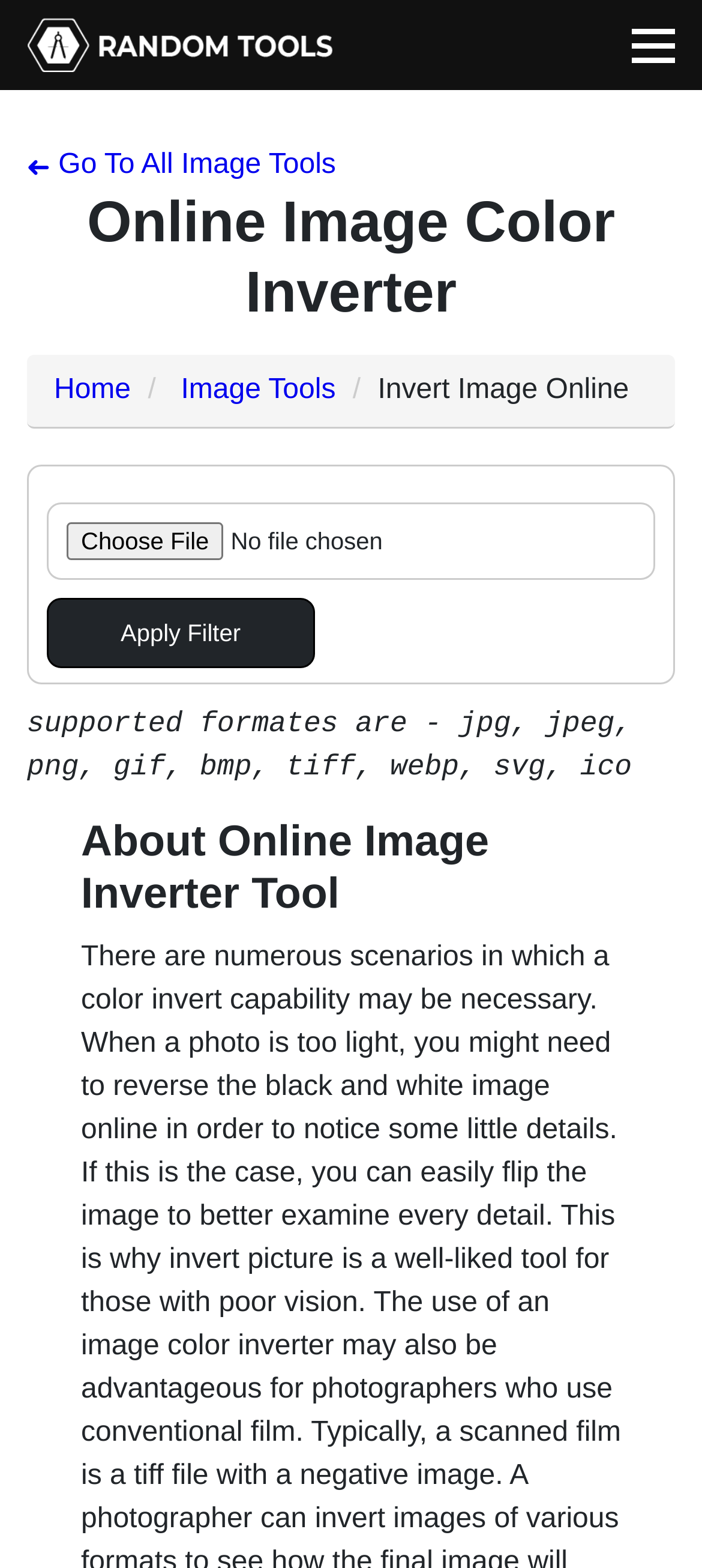What is the topic of the section below the image inversion tool?
Please use the image to deliver a detailed and complete answer.

The section below the image inversion tool has a heading that reads 'About Online Image Inverter Tool', which suggests that this section provides information or details about the tool itself, rather than being part of the tool's functionality.